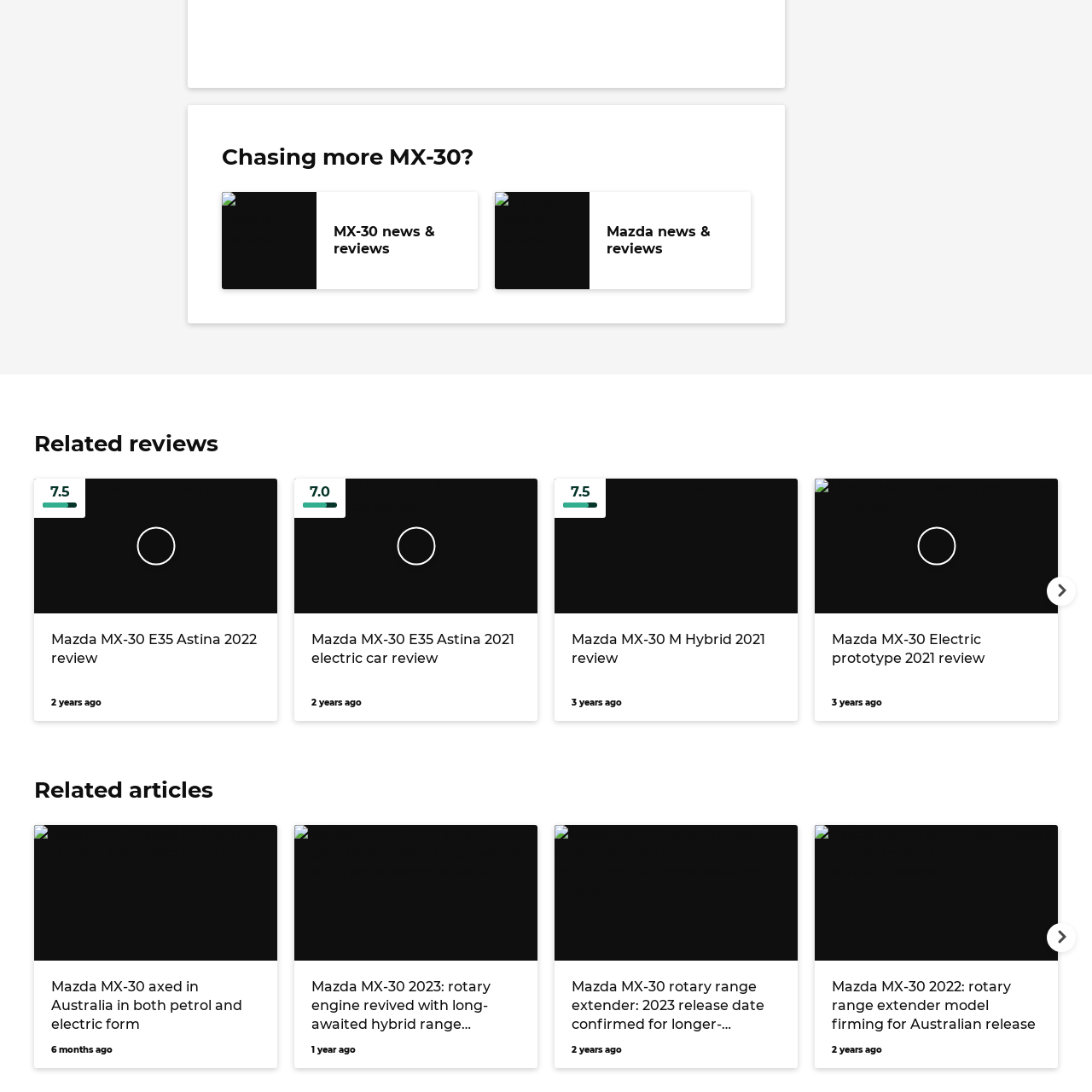Focus on the image enclosed by the red outline and give a short answer: What is the distinctive feature of the Mazda MX-30's design?

Coupe-like silhouette